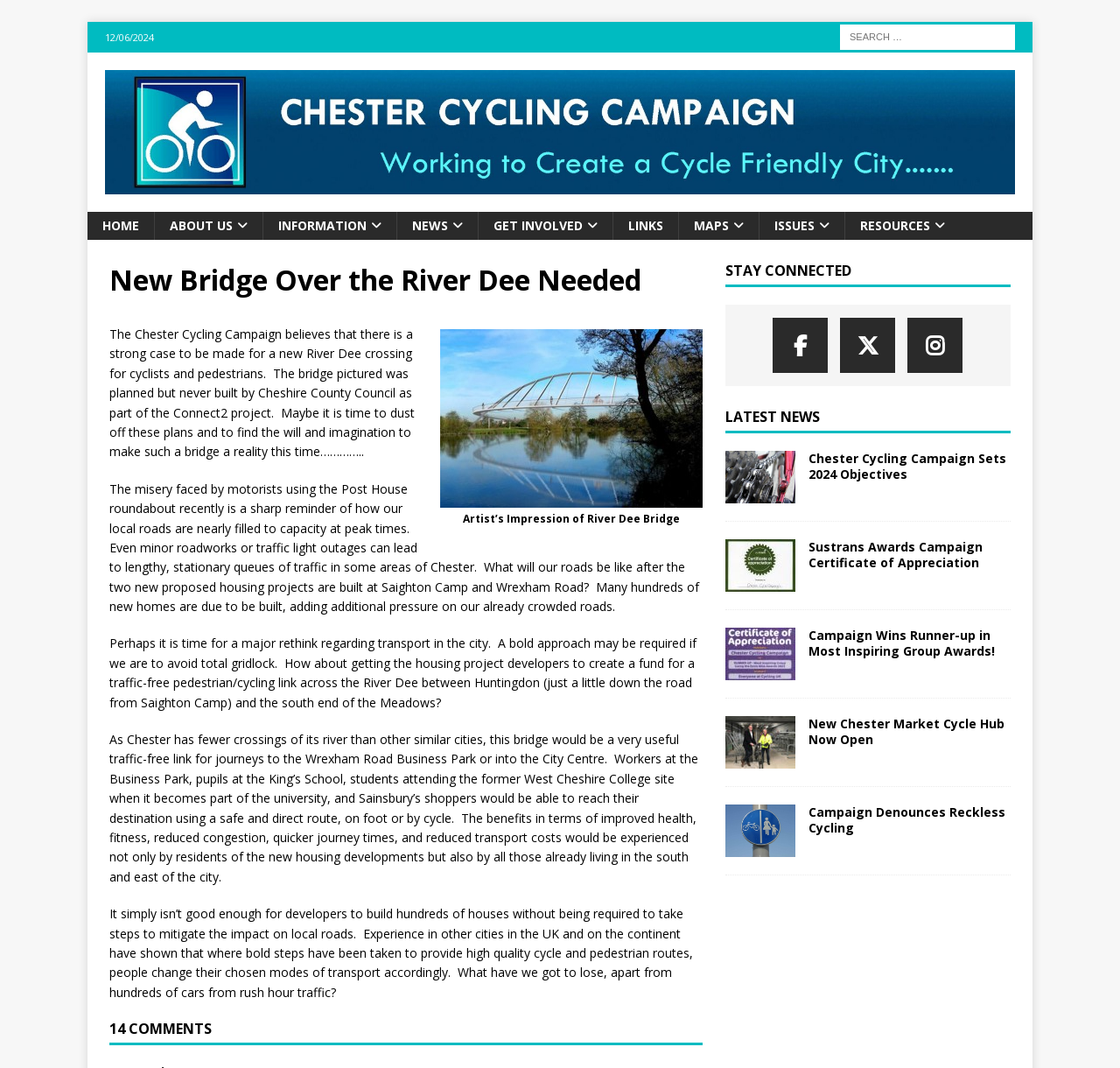Determine the bounding box coordinates of the section to be clicked to follow the instruction: "Leave a comment". The coordinates should be given as four float numbers between 0 and 1, formatted as [left, top, right, bottom].

[0.098, 0.637, 0.606, 0.729]